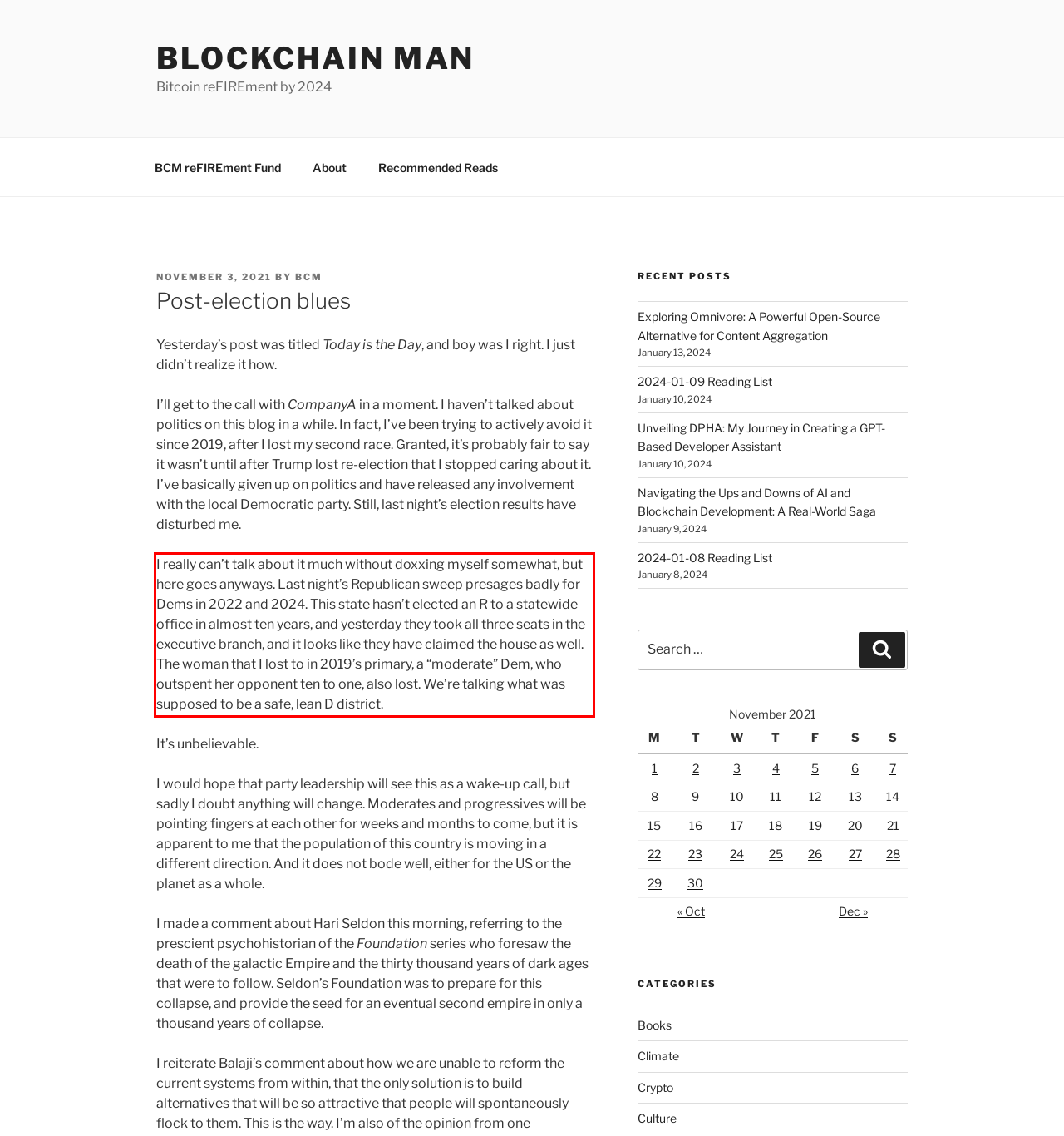Given a webpage screenshot, identify the text inside the red bounding box using OCR and extract it.

I really can’t talk about it much without doxxing myself somewhat, but here goes anyways. Last night’s Republican sweep presages badly for Dems in 2022 and 2024. This state hasn’t elected an R to a statewide office in almost ten years, and yesterday they took all three seats in the executive branch, and it looks like they have claimed the house as well. The woman that I lost to in 2019’s primary, a “moderate” Dem, who outspent her opponent ten to one, also lost. We’re talking what was supposed to be a safe, lean D district.